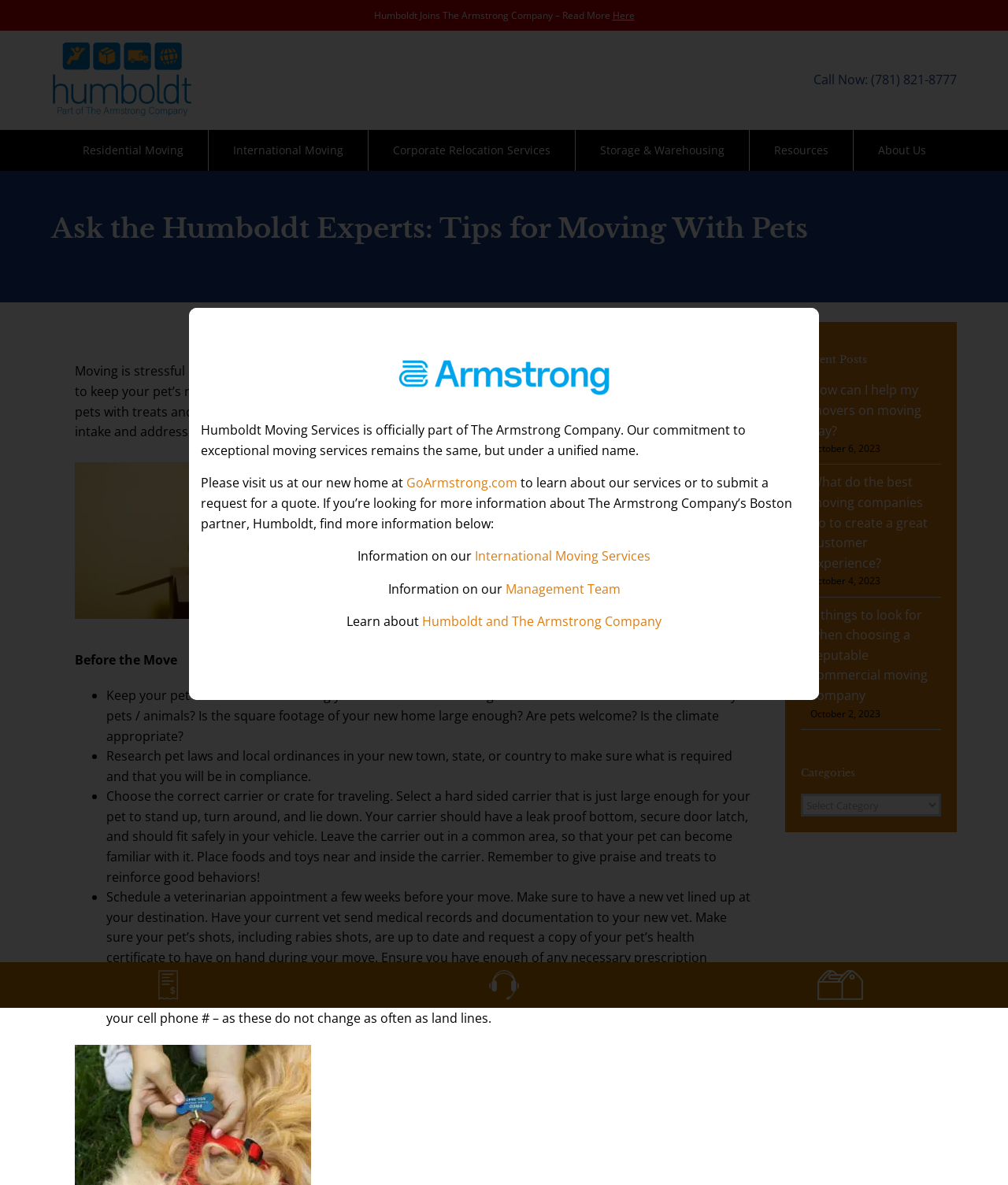Answer the following query with a single word or phrase:
What is the purpose of scheduling a veterinarian appointment?

To get medical records